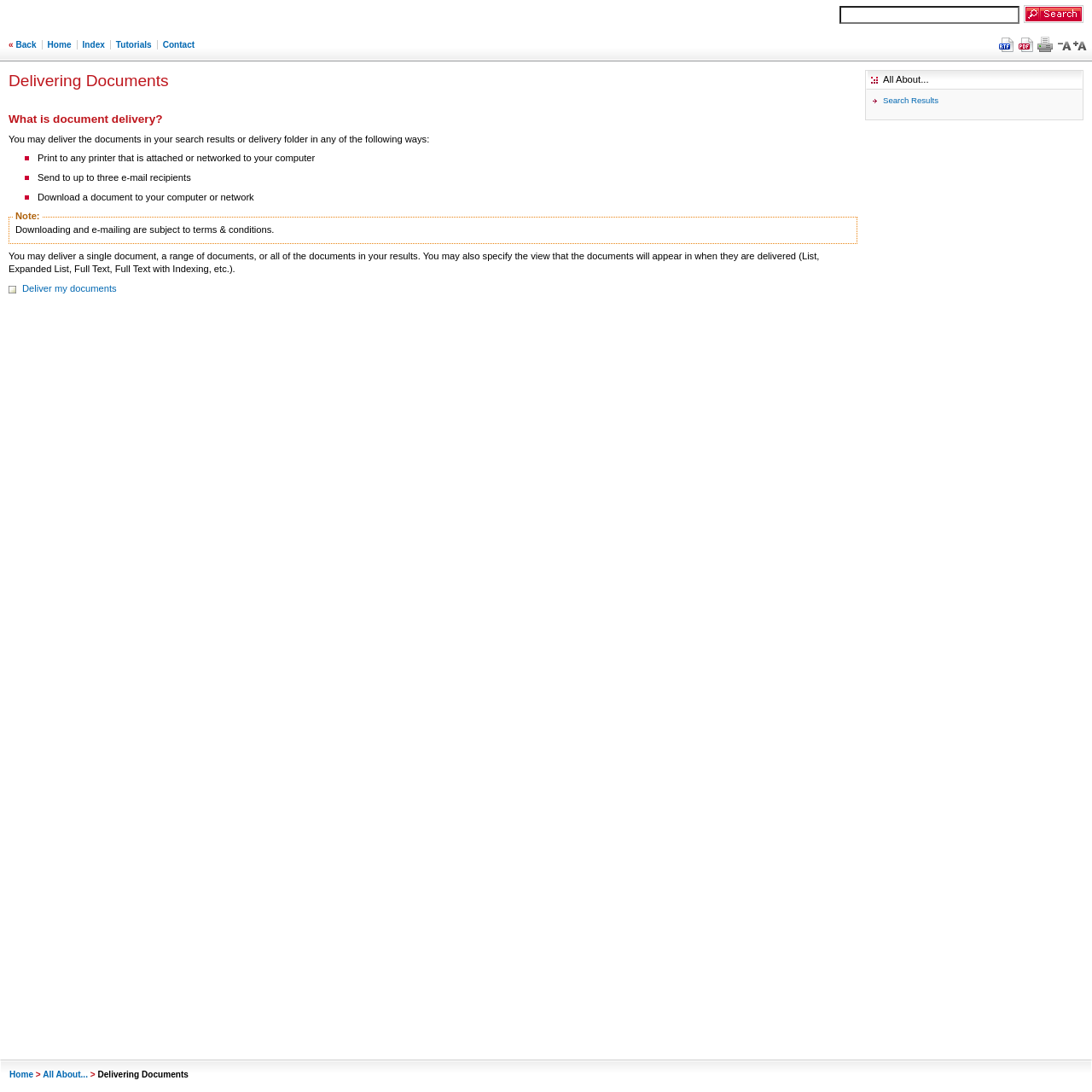Pinpoint the bounding box coordinates of the element you need to click to execute the following instruction: "Go to TDM Insights". The bounding box should be represented by four float numbers between 0 and 1, in the format [left, top, right, bottom].

None